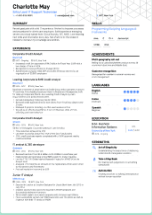What type of font is used for Charlotte May's name?
Based on the image, answer the question with a single word or brief phrase.

Bold and larger